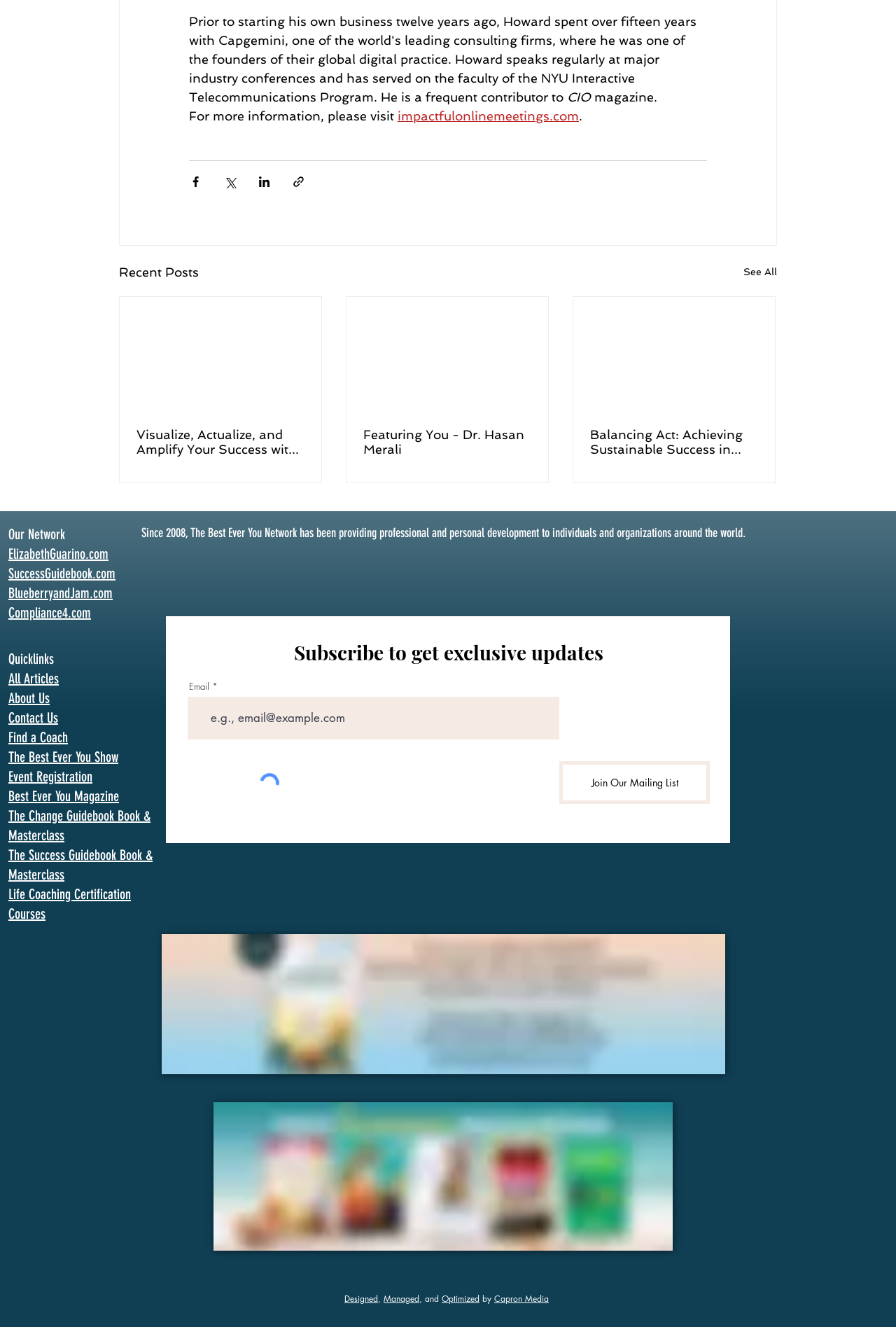Please identify the bounding box coordinates of the element I should click to complete this instruction: 'Read the recent post 'Visualize, Actualize, and Amplify Your Success with The Success Guidebook''. The coordinates should be given as four float numbers between 0 and 1, like this: [left, top, right, bottom].

[0.152, 0.322, 0.34, 0.344]